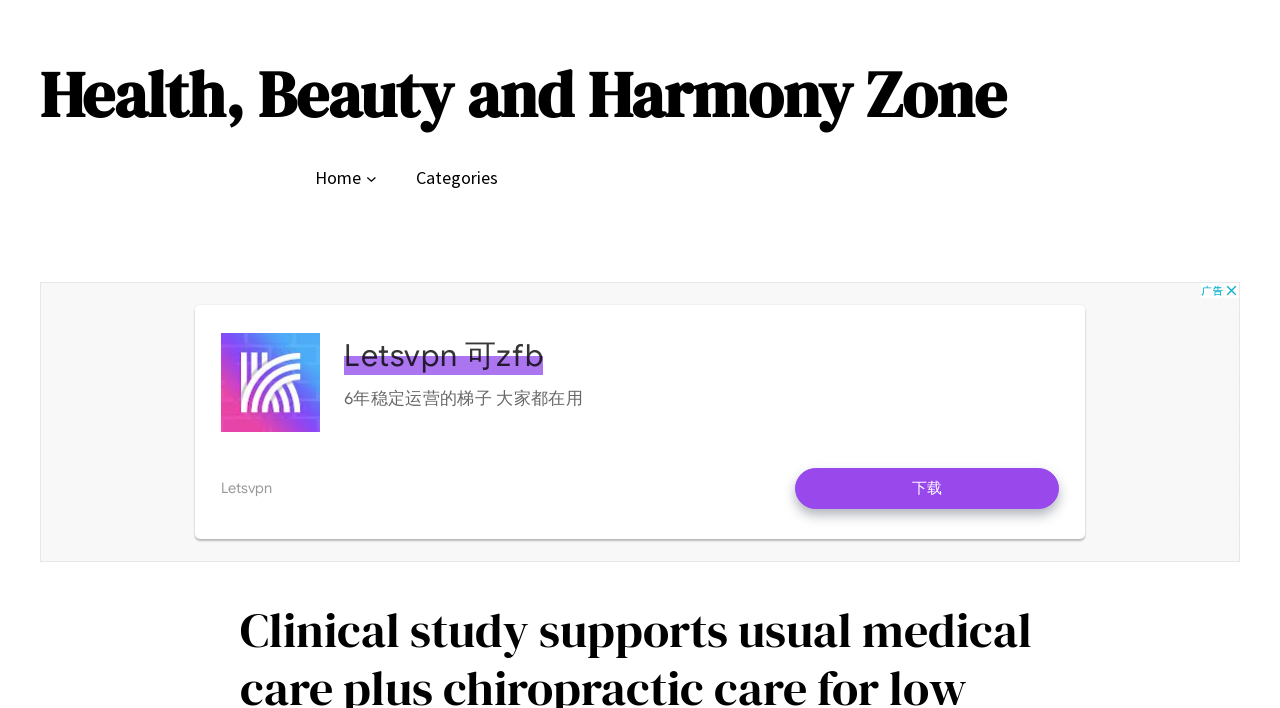Answer in one word or a short phrase: 
What is the name of the website?

Health, Beauty and Harmony Zone